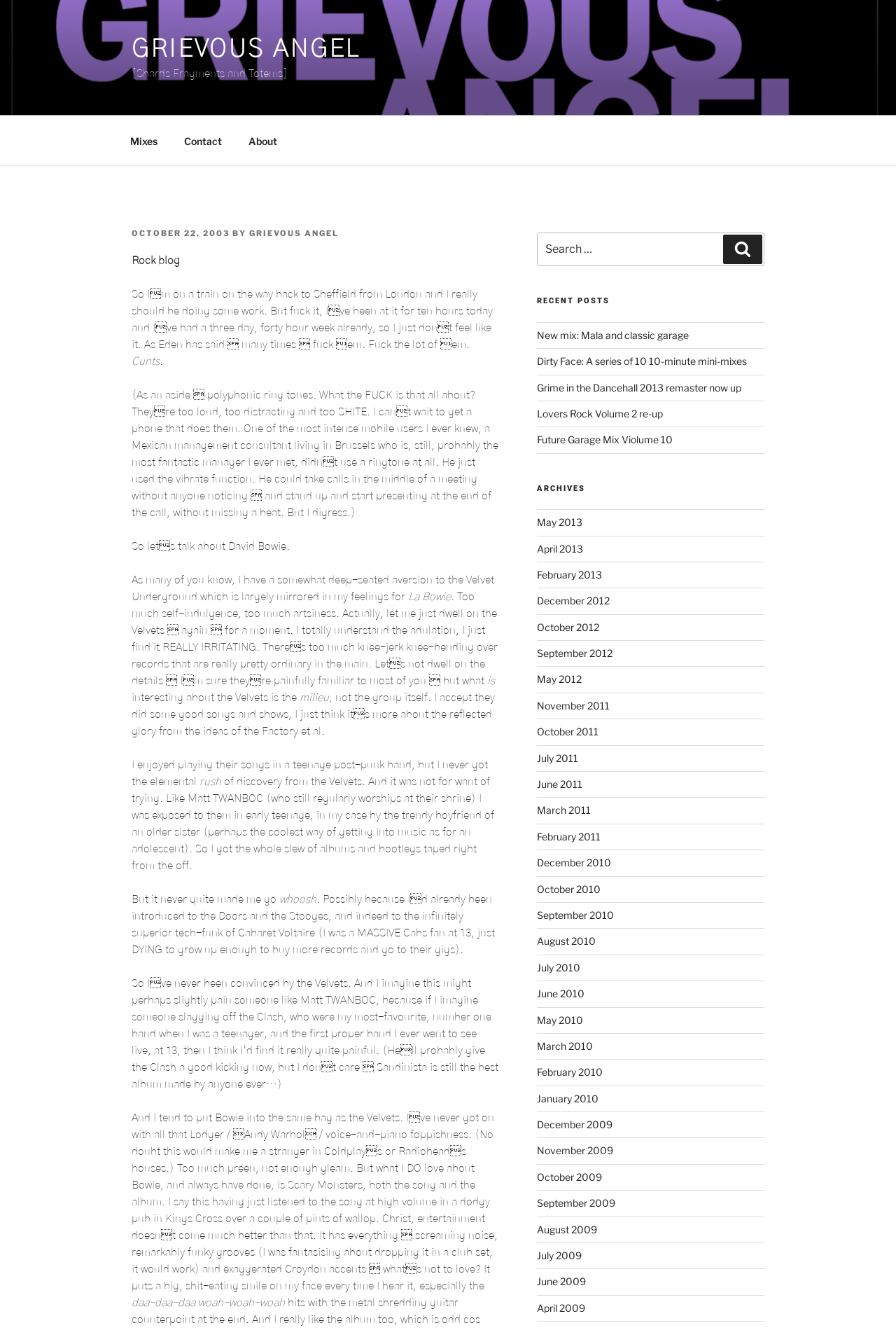Identify the bounding box coordinates of the clickable region to carry out the given instruction: "Browse archives".

[0.599, 0.363, 0.853, 0.371]